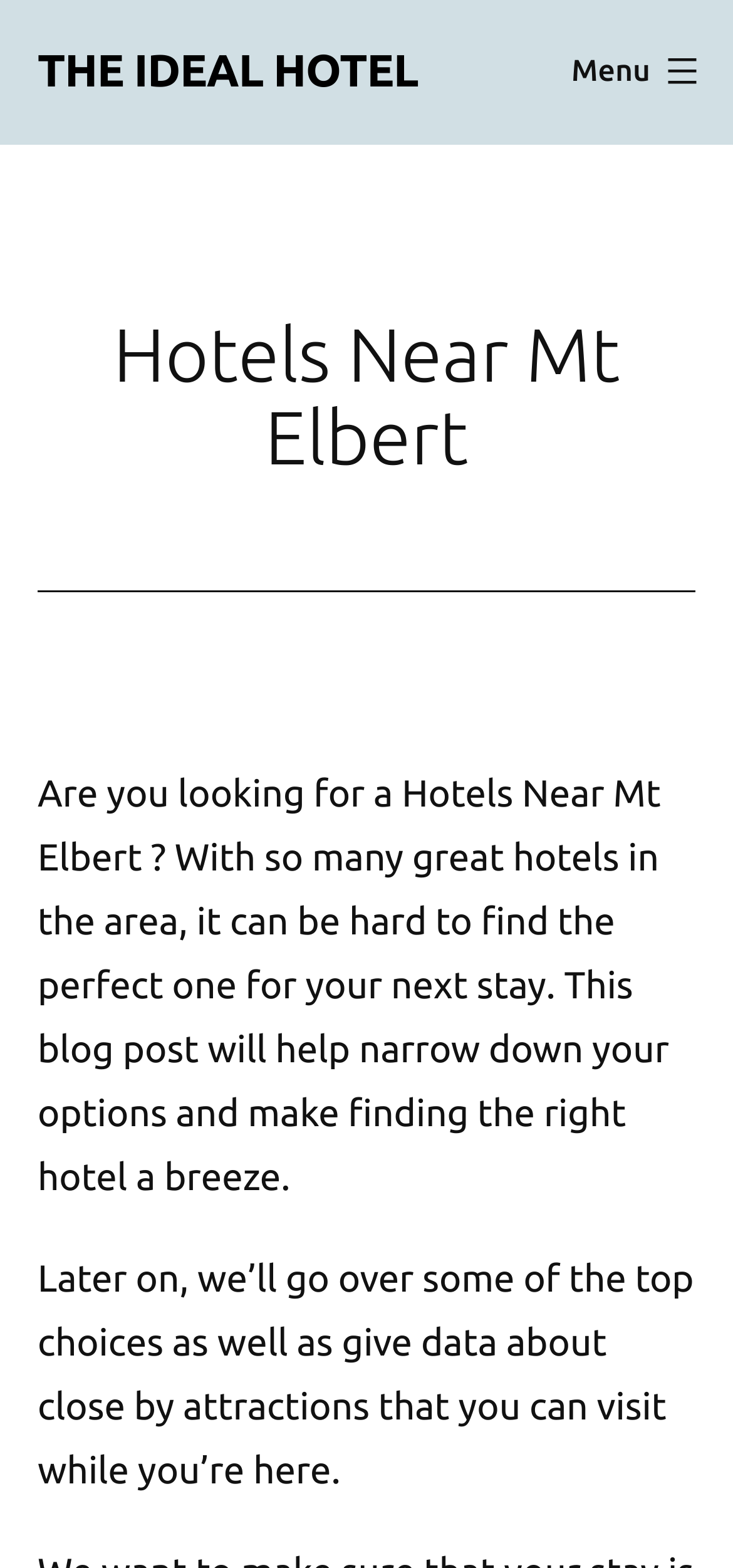Identify the main heading of the webpage and provide its text content.

Hotels Near Mt Elbert